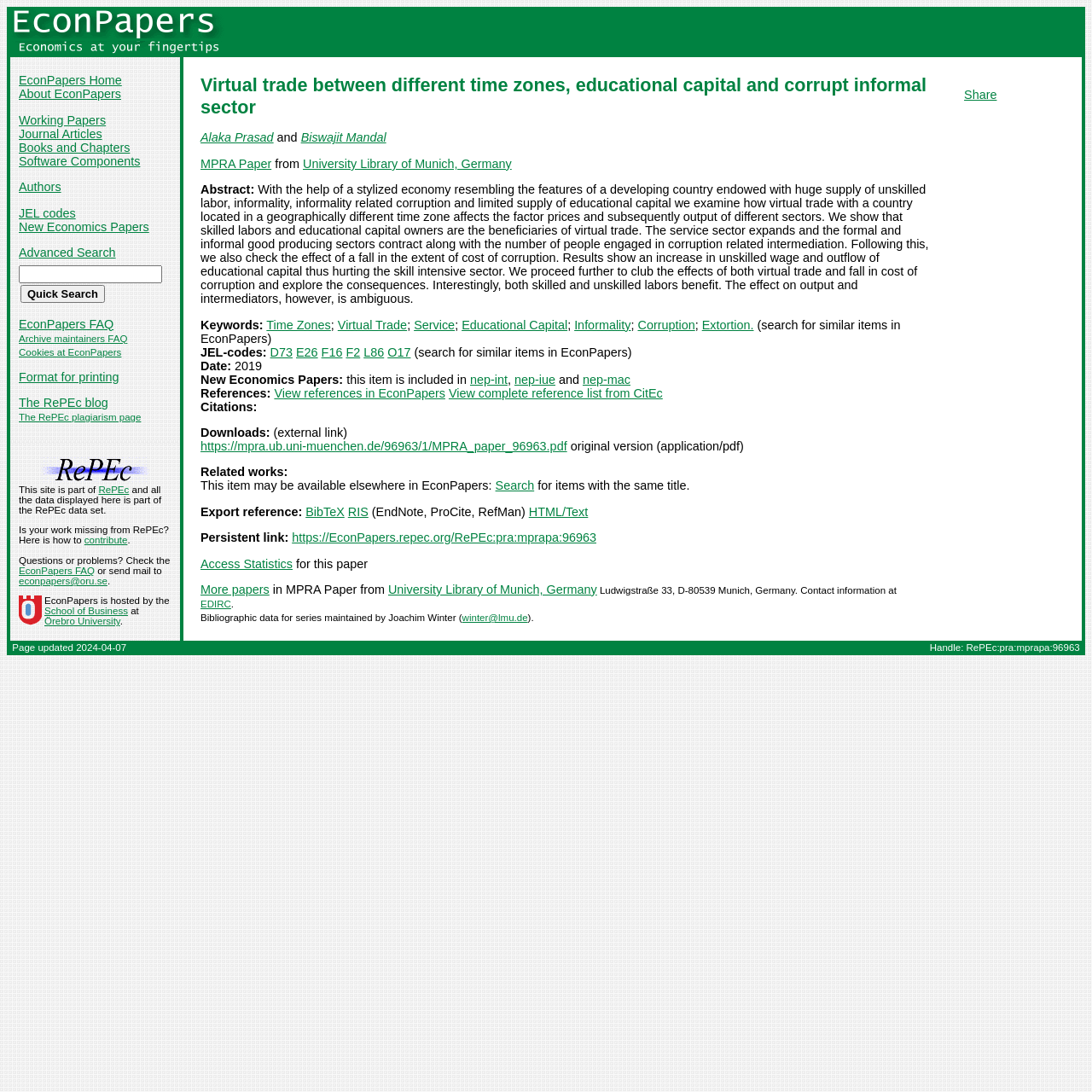Identify the bounding box coordinates of the region that needs to be clicked to carry out this instruction: "View references in EconPapers". Provide these coordinates as four float numbers ranging from 0 to 1, i.e., [left, top, right, bottom].

[0.251, 0.354, 0.408, 0.366]